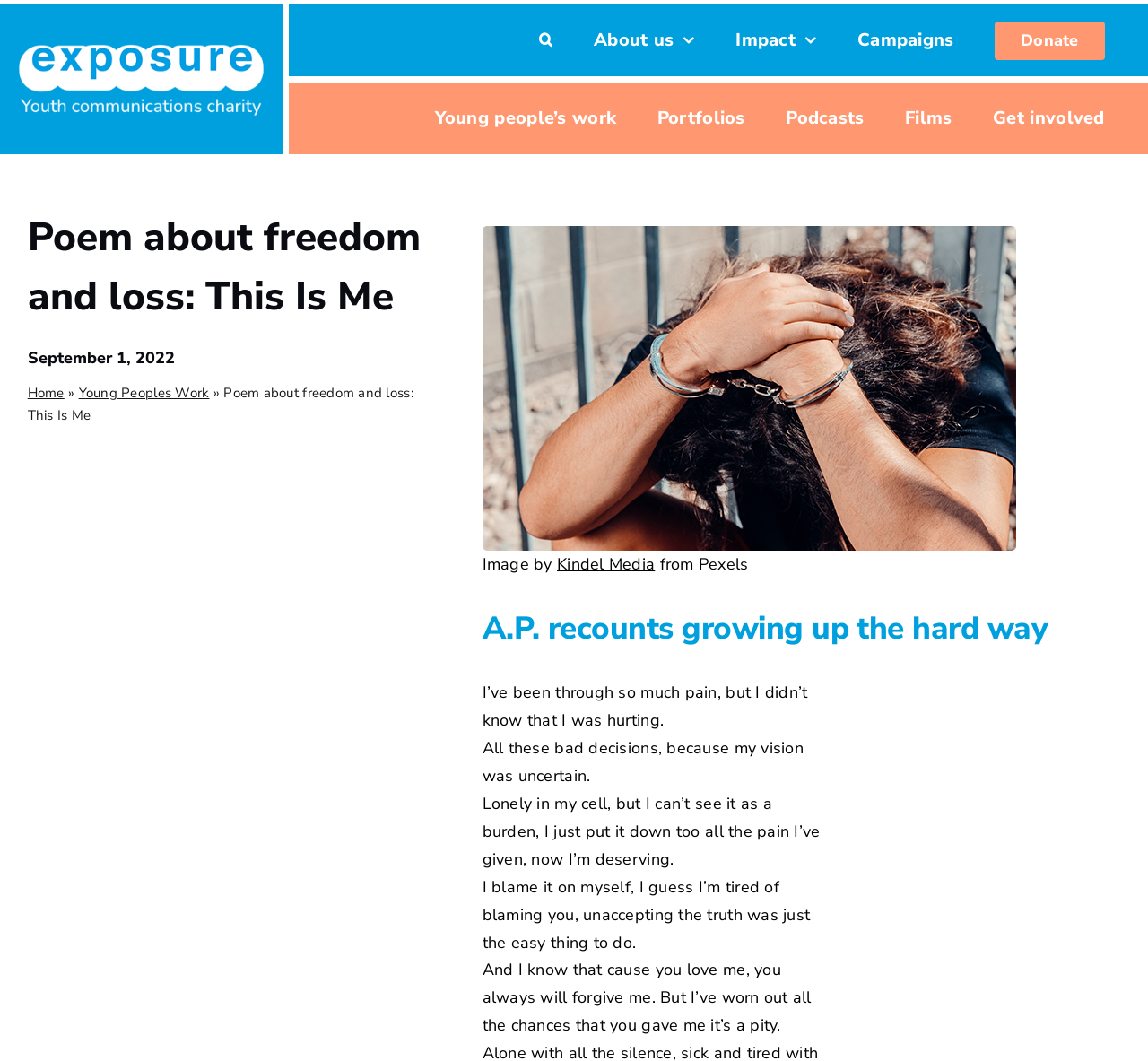Locate and extract the text of the main heading on the webpage.

Poem about freedom and loss: This Is Me